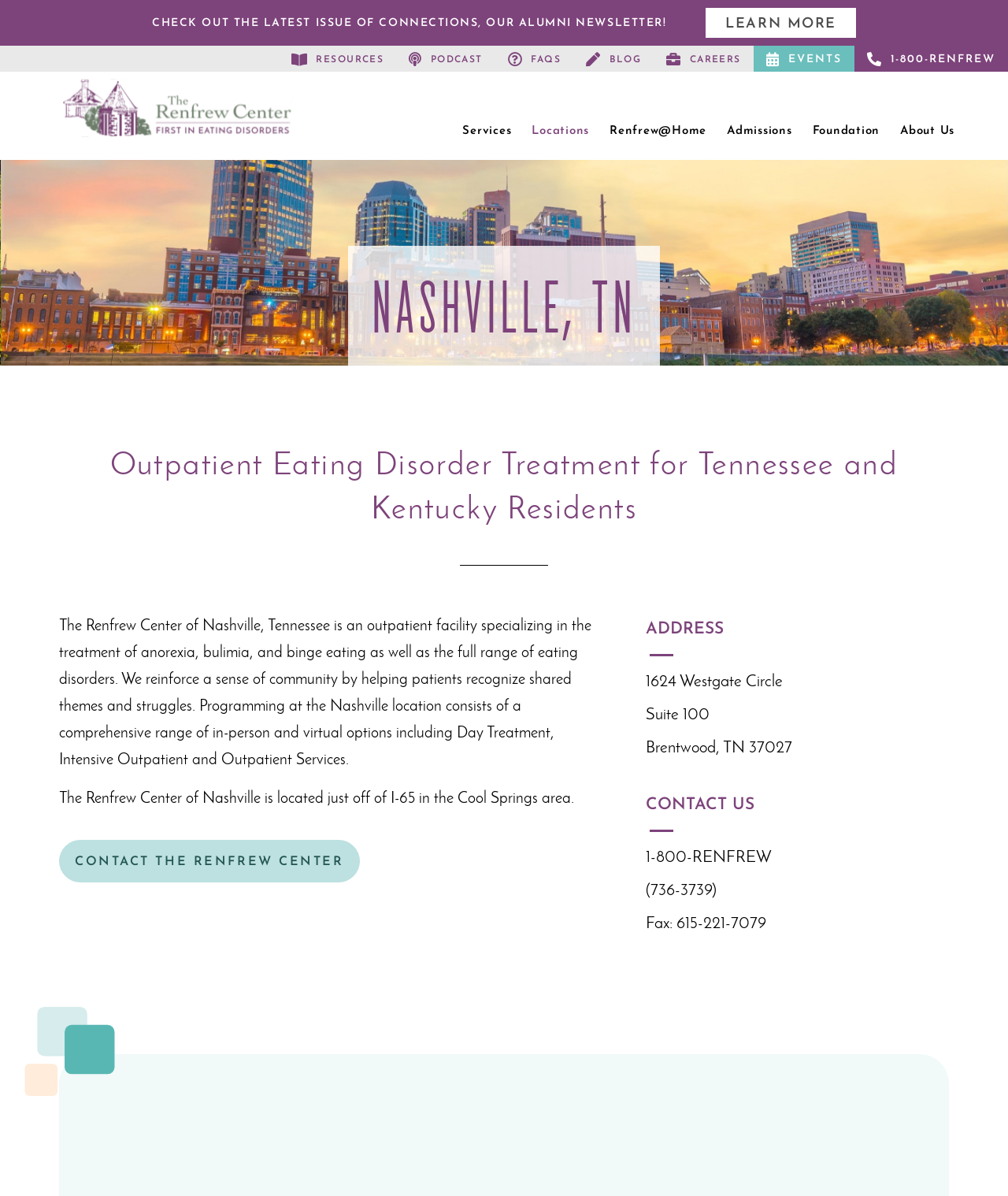Please identify the bounding box coordinates of the clickable region that I should interact with to perform the following instruction: "Call the Renfrew Center". The coordinates should be expressed as four float numbers between 0 and 1, i.e., [left, top, right, bottom].

[0.64, 0.71, 0.765, 0.724]